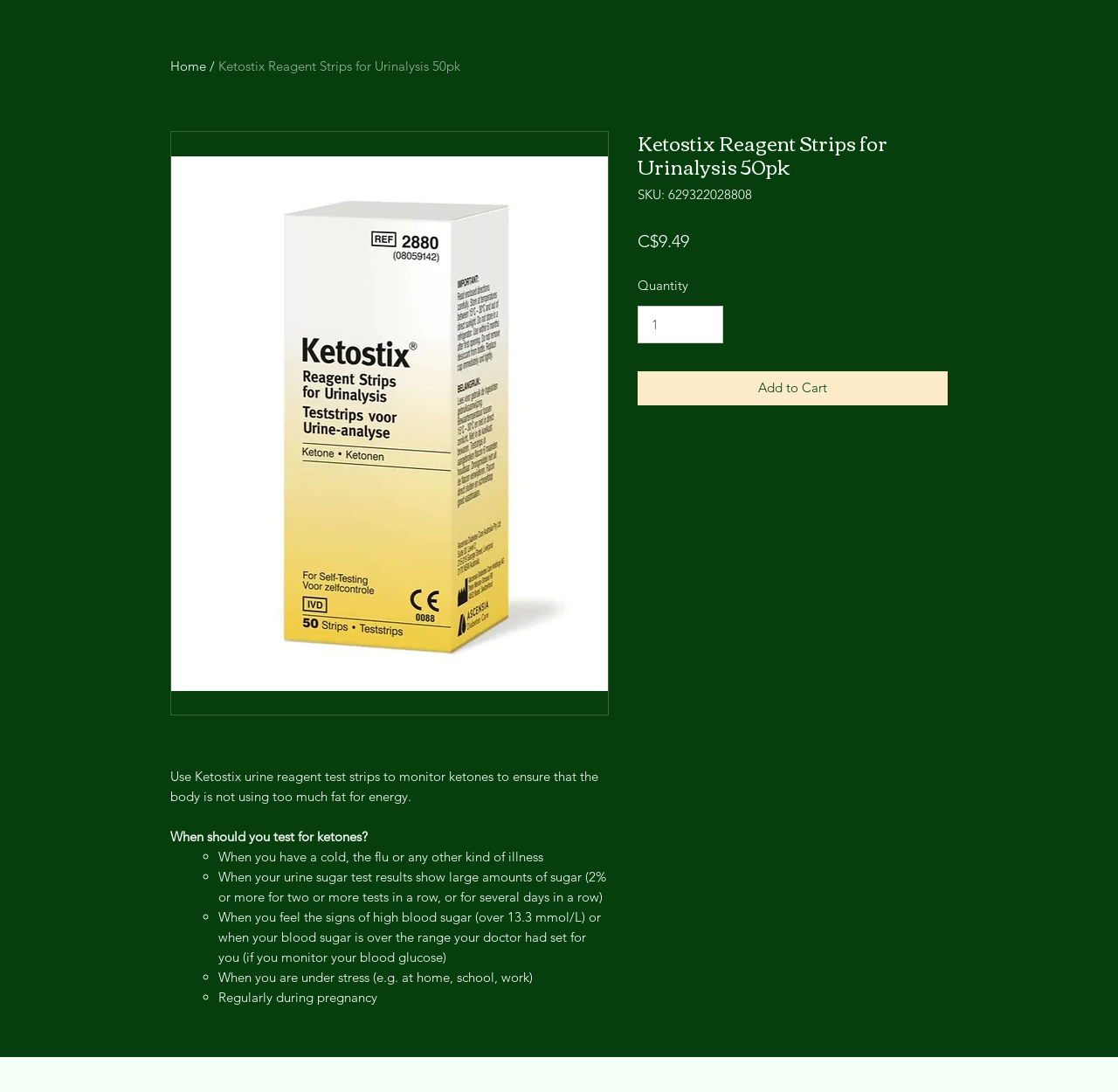Given the description of a UI element: "Getting Started with Meta-Analysis", identify the bounding box coordinates of the matching element in the webpage screenshot.

None